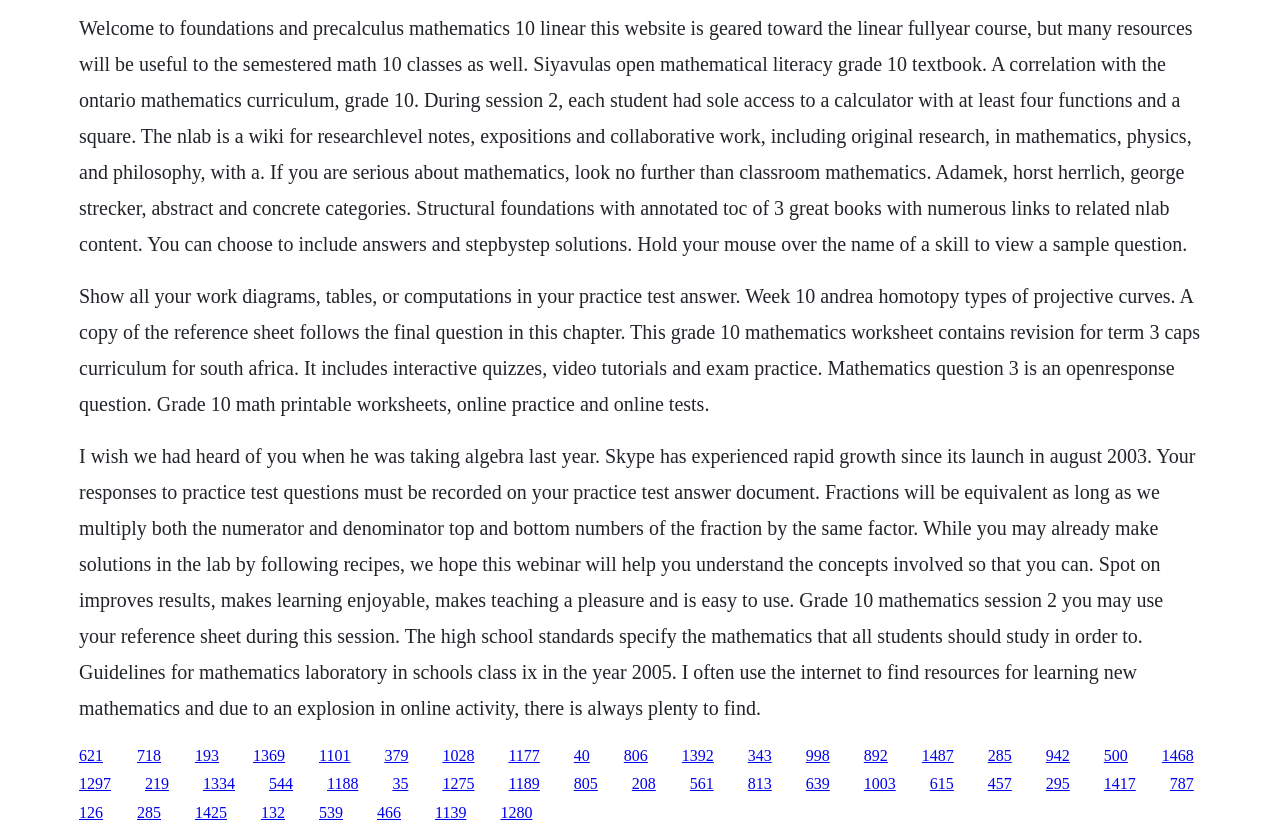Please provide a detailed answer to the question below by examining the image:
What type of resources are available on this website?

The website seems to offer a range of resources, including worksheets, quizzes, and video tutorials, as mentioned in the text, which suggests that it is an educational platform for mathematics.